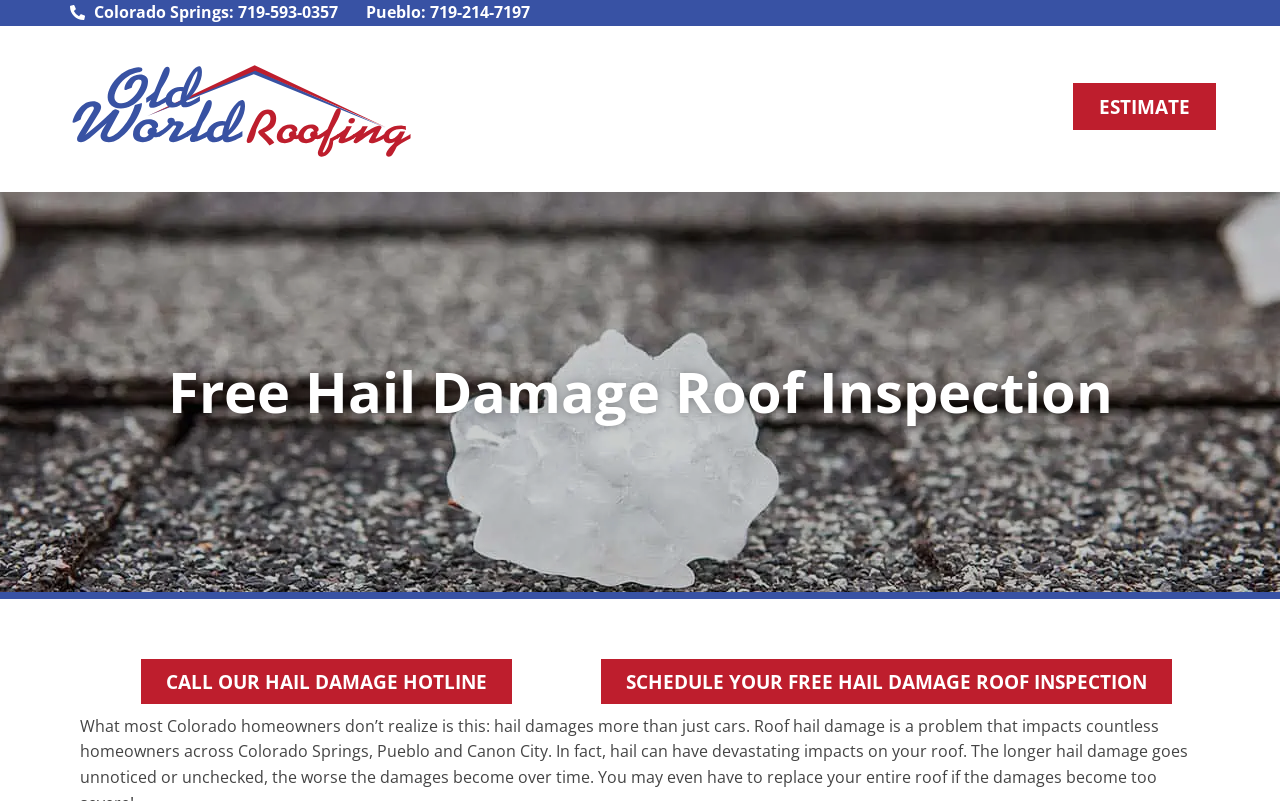From the element description: "alt="Old World Roofing"", extract the bounding box coordinates of the UI element. The coordinates should be expressed as four float numbers between 0 and 1, in the order [left, top, right, bottom].

[0.055, 0.042, 0.322, 0.229]